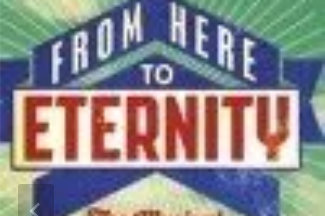Using details from the image, please answer the following question comprehensively:
What is the shape of the structure holding the title?

The title is set within a banner-like structure, which emphasizes its importance and draws the viewer's attention, creating a dynamic visual effect.